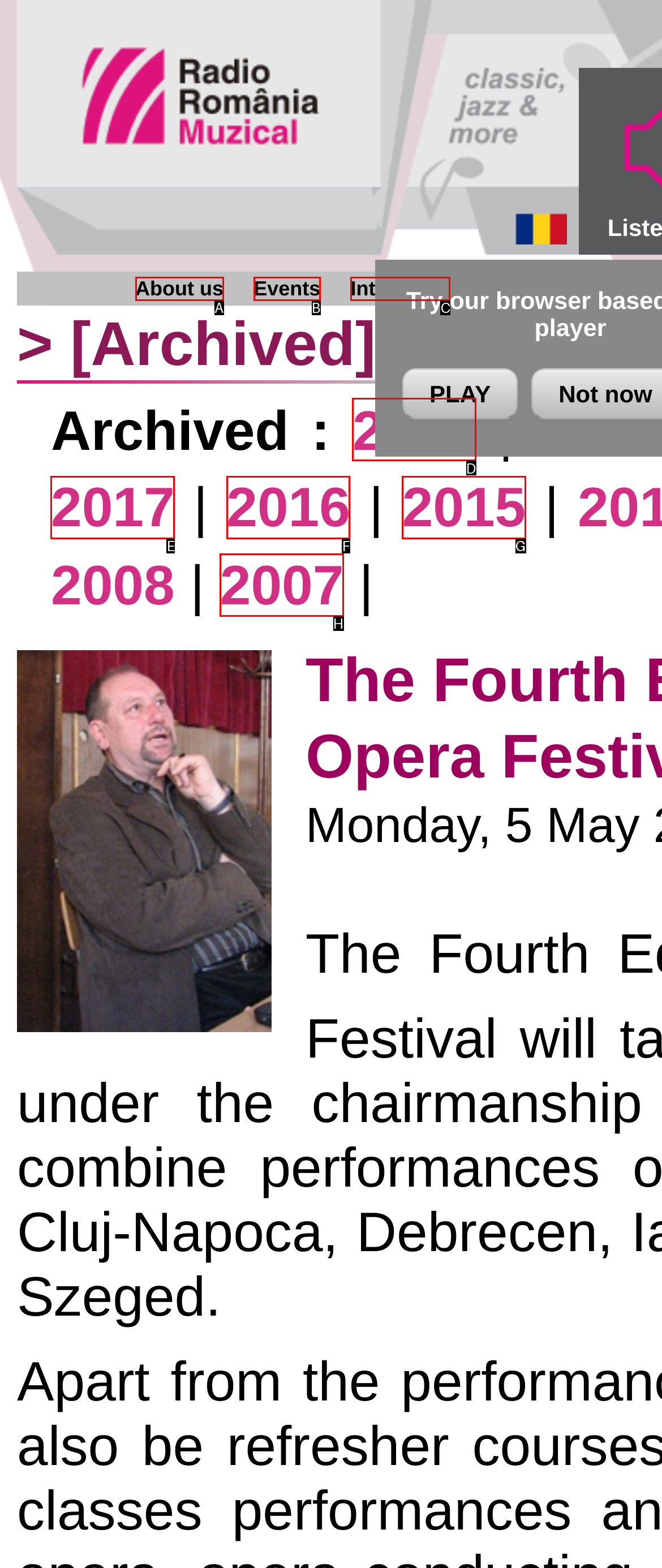Which HTML element should be clicked to complete the task: select 2024 archives? Answer with the letter of the corresponding option.

D